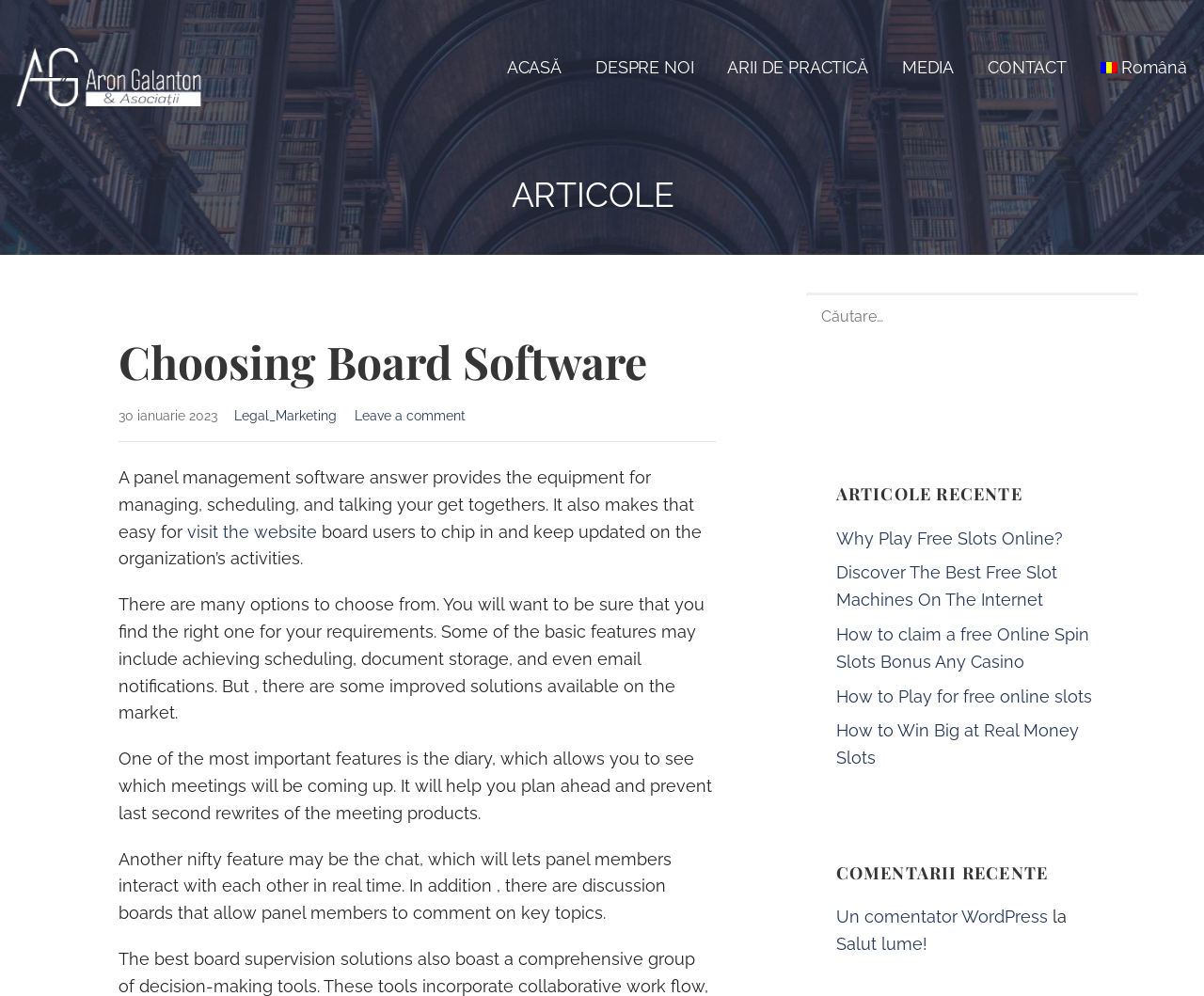Create an elaborate caption for the webpage.

The webpage is about choosing board software, with a focus on its features and benefits. At the top, there is a navigation menu with links to "ACASĂ", "DESPRE NOI", "ARII DE PRACTICĂ", "MEDIA", "CONTACT", and "Română". Below the navigation menu, there is a heading "ARTICOLE" followed by a subheading "Choosing Board Software". 

The main content of the webpage is an article about board software, which explains its purpose and features. The article is divided into several paragraphs, with links to related topics such as "Legal_Marketing" and "visit the website". The article discusses the importance of choosing the right board software, highlighting features such as scheduling, document storage, and email notifications.

On the right side of the webpage, there is a search bar with a label "CAUTĂ DUPĂ:". Below the search bar, there are several links to articles about health-related topics, such as blood pressure, thyroid, and male enhancement.

Further down the webpage, there are three sections: "ARTICOLE RECENTE", "COMENTARII RECENTE", and a list of links to articles about online slots and casino games. The "ARTICOLE RECENTE" section lists several links to recent articles, while the "COMENTARII RECENTE" section lists a few recent comments, including a comment from a WordPress user.